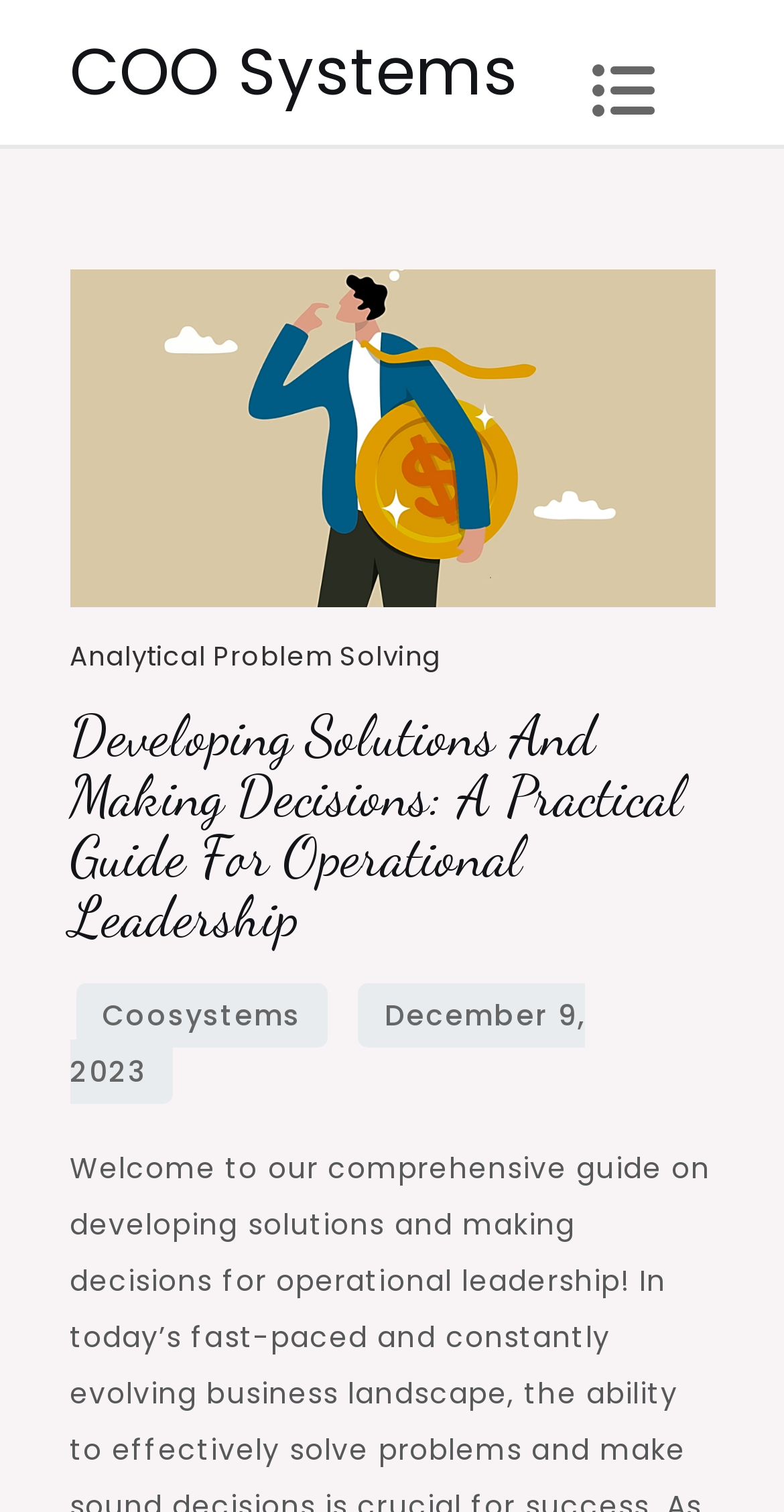Generate a thorough explanation of the webpage's elements.

The webpage appears to be a resource page for a practical guide on operational leadership. At the top, there is a link to "COO Systems" taking up about 57% of the width, positioned near the top left corner of the page. To the right of this link, there is a button with an icon, which is about 15% of the width.

Below these elements, there is a header section that spans about 82% of the width, containing a footer section within it. The footer section is about 50% of the width and contains a link to "Analytical Problem Solving". 

Above the footer section, there is a heading that takes up the full width of the header section, titled "Developing Solutions And Making Decisions: A Practical Guide For Operational Leadership". 

Further down the page, there are three links positioned near the bottom left corner. The first link is to "Coosystems", the second link is to a date, "December 9, 2023", and the third is a time element associated with the date.